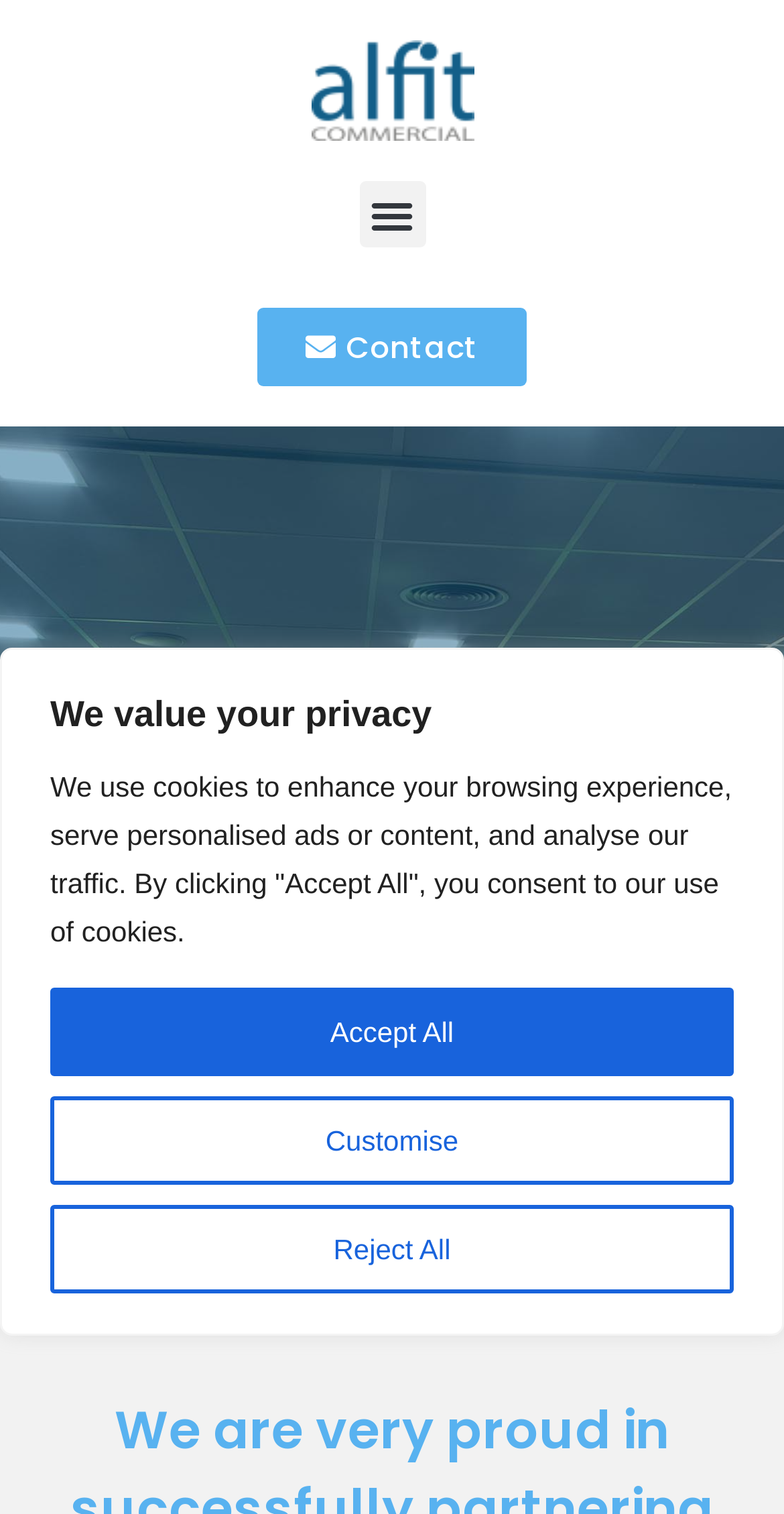Using the provided element description "Accept All", determine the bounding box coordinates of the UI element.

[0.064, 0.652, 0.936, 0.711]